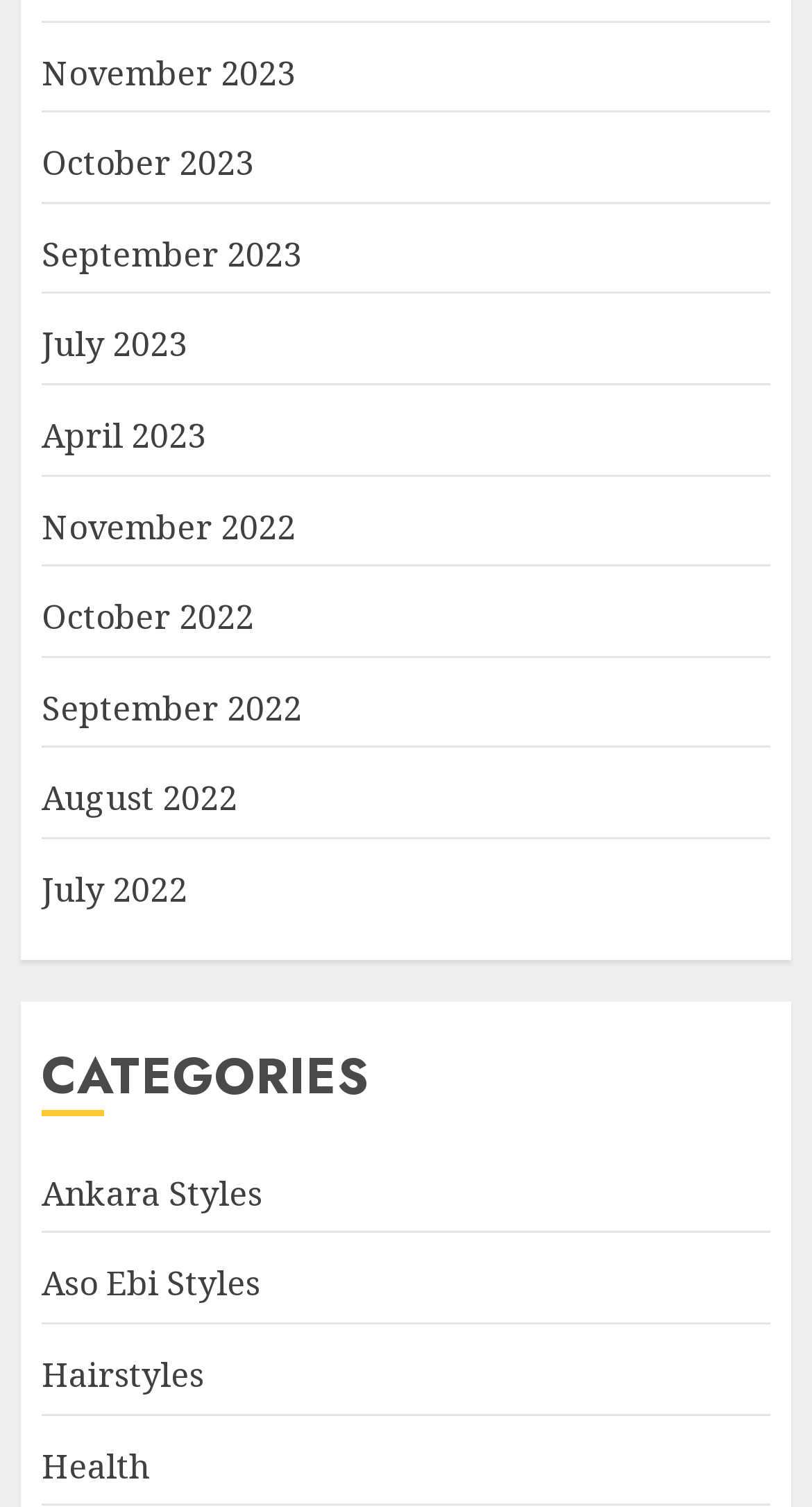Please locate the bounding box coordinates of the element's region that needs to be clicked to follow the instruction: "View November 2023". The bounding box coordinates should be provided as four float numbers between 0 and 1, i.e., [left, top, right, bottom].

[0.051, 0.033, 0.364, 0.064]